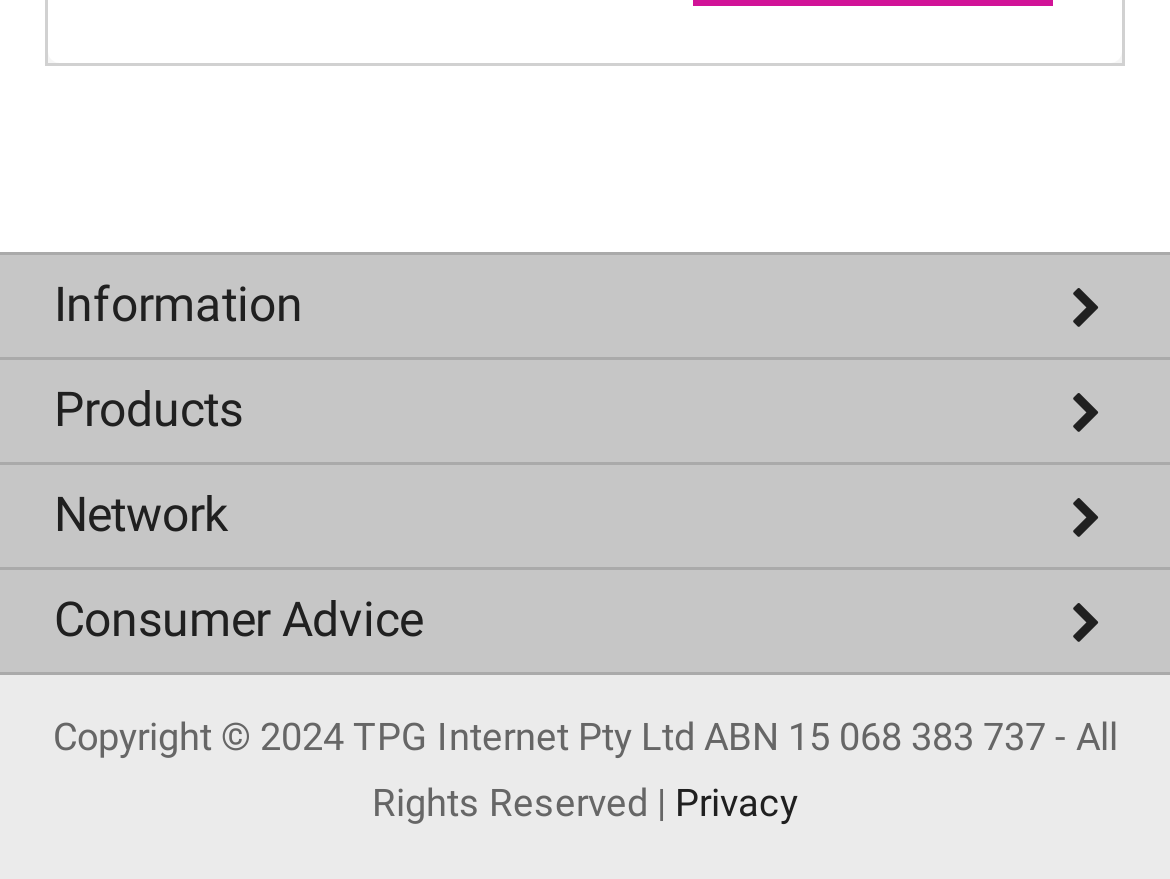What is the 'Critical Information Summaries' link for?
Please craft a detailed and exhaustive response to the question.

The 'Critical Information Summaries' link is located under the 'Consumer Advice' section, implying that it provides users with summaries of critical information related to their internet service.